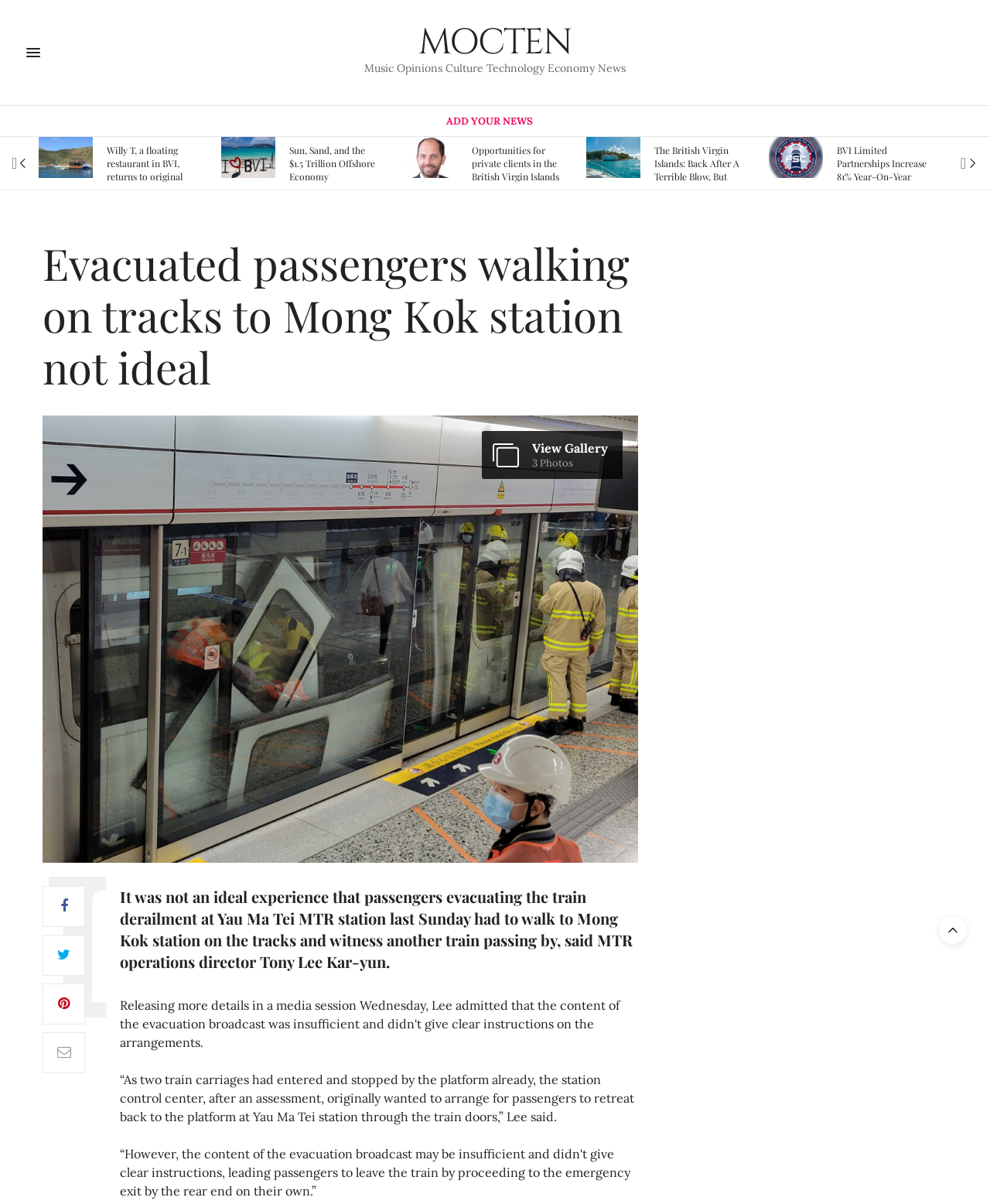Determine the bounding box coordinates (top-left x, top-left y, bottom-right x, bottom-right y) of the UI element described in the following text: MOCTEN

[0.423, 0.019, 0.577, 0.052]